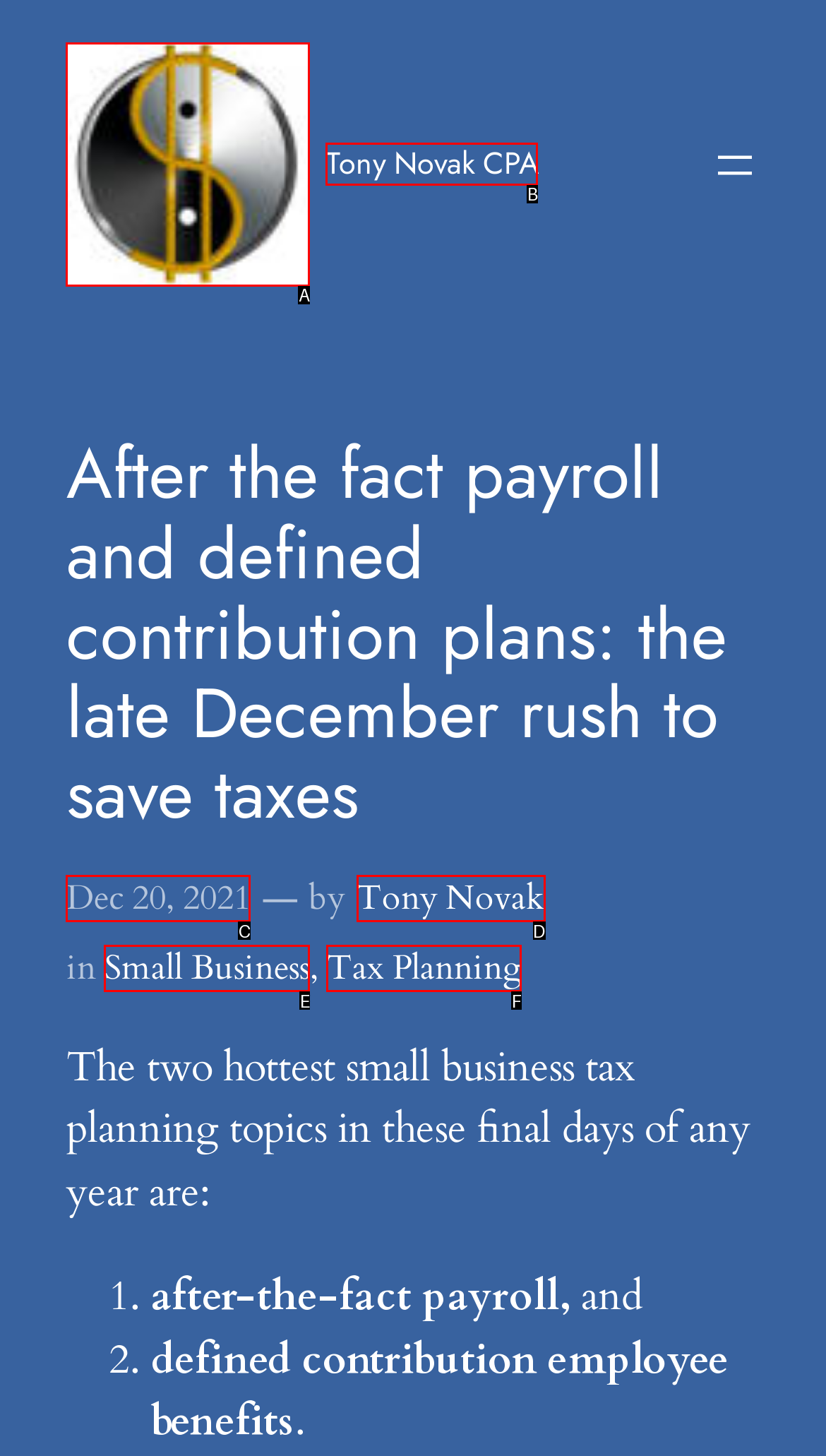From the choices given, find the HTML element that matches this description: alt="Tony Novak CPA". Answer with the letter of the selected option directly.

A